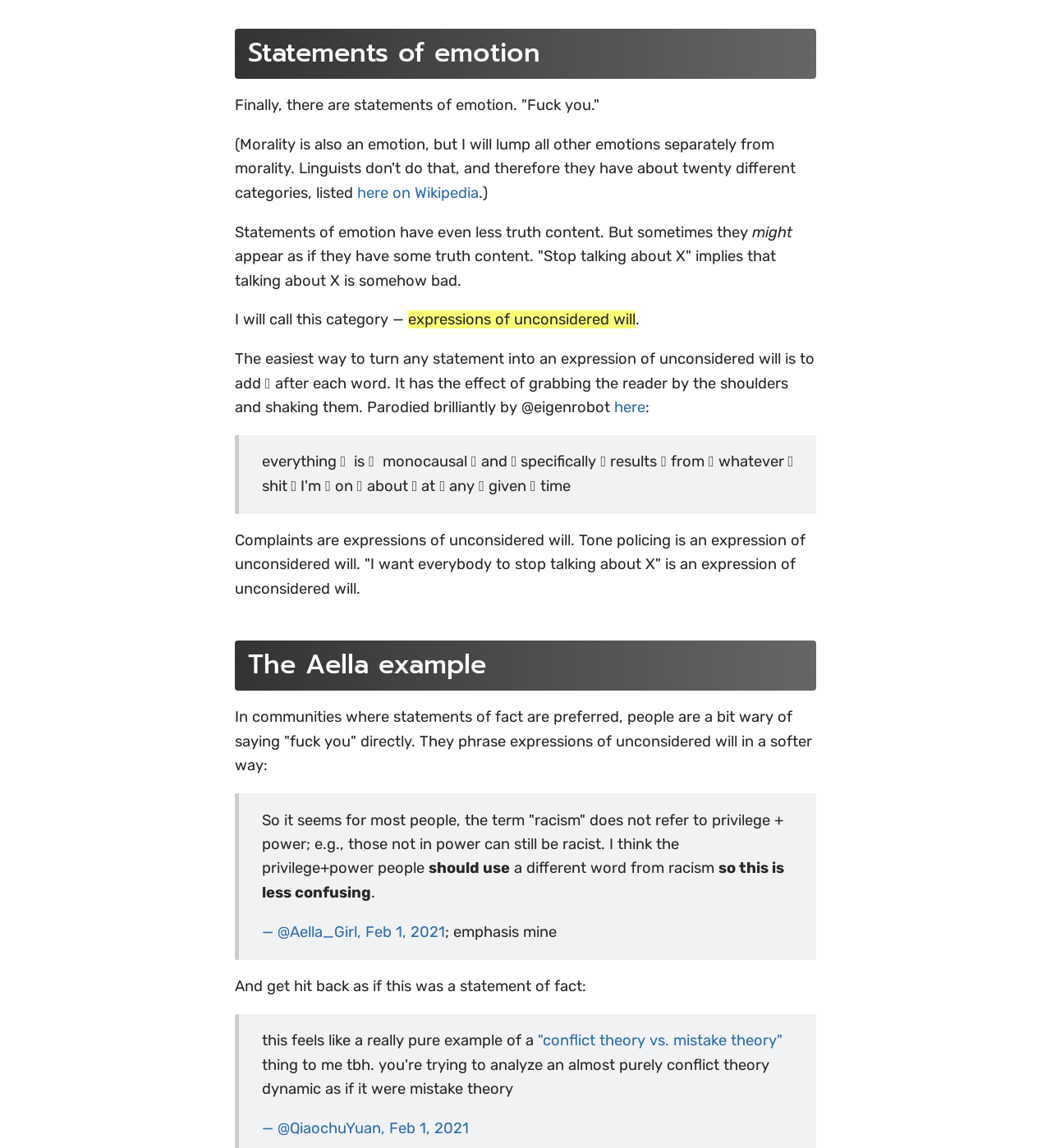What is the effect of adding after each word?
Based on the image, provide your answer in one word or phrase.

grabbing the reader by the shoulders and shaking them